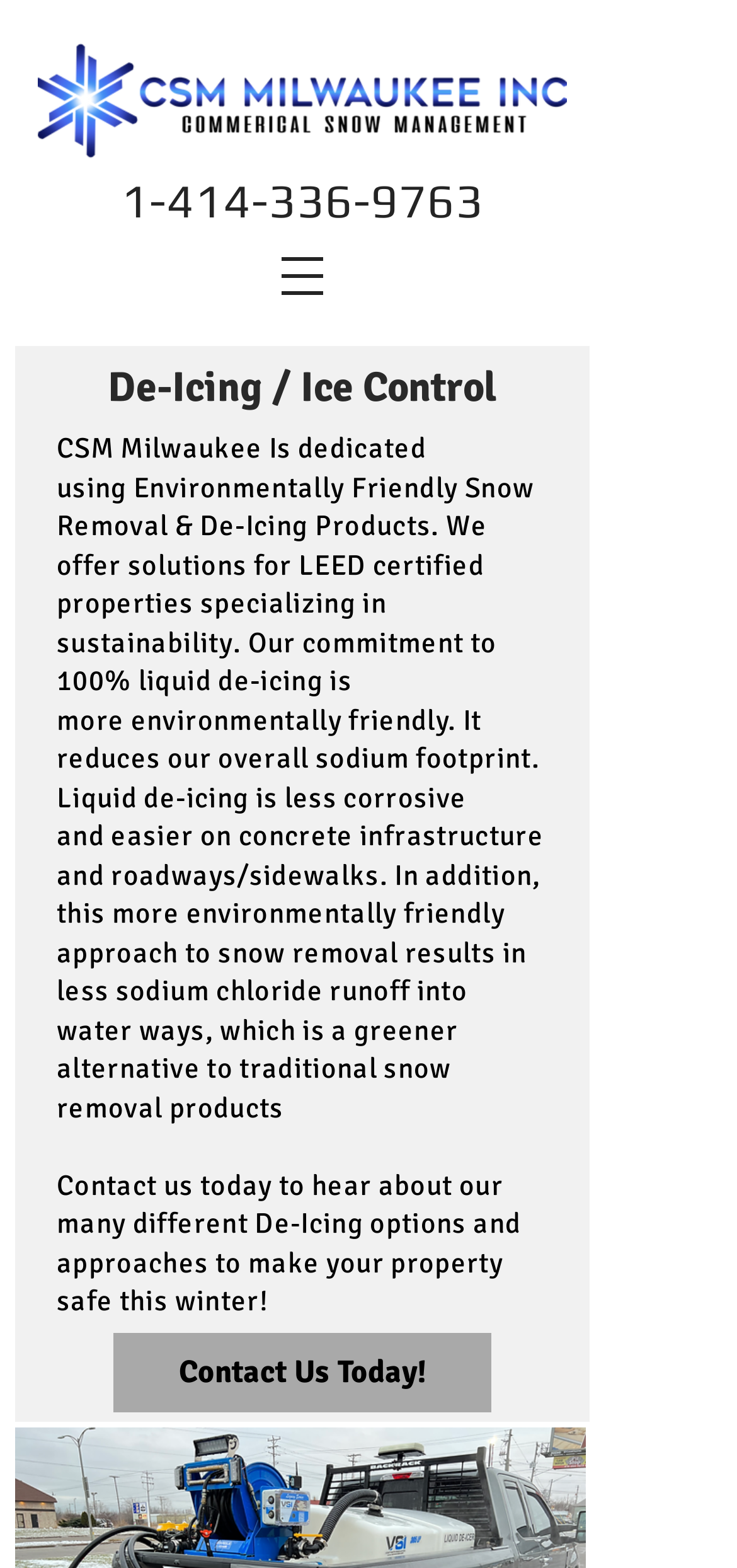Find the UI element described as: "1-414-336-9763" and predict its bounding box coordinates. Ensure the coordinates are four float numbers between 0 and 1, [left, top, right, bottom].

[0.164, 0.123, 0.656, 0.145]